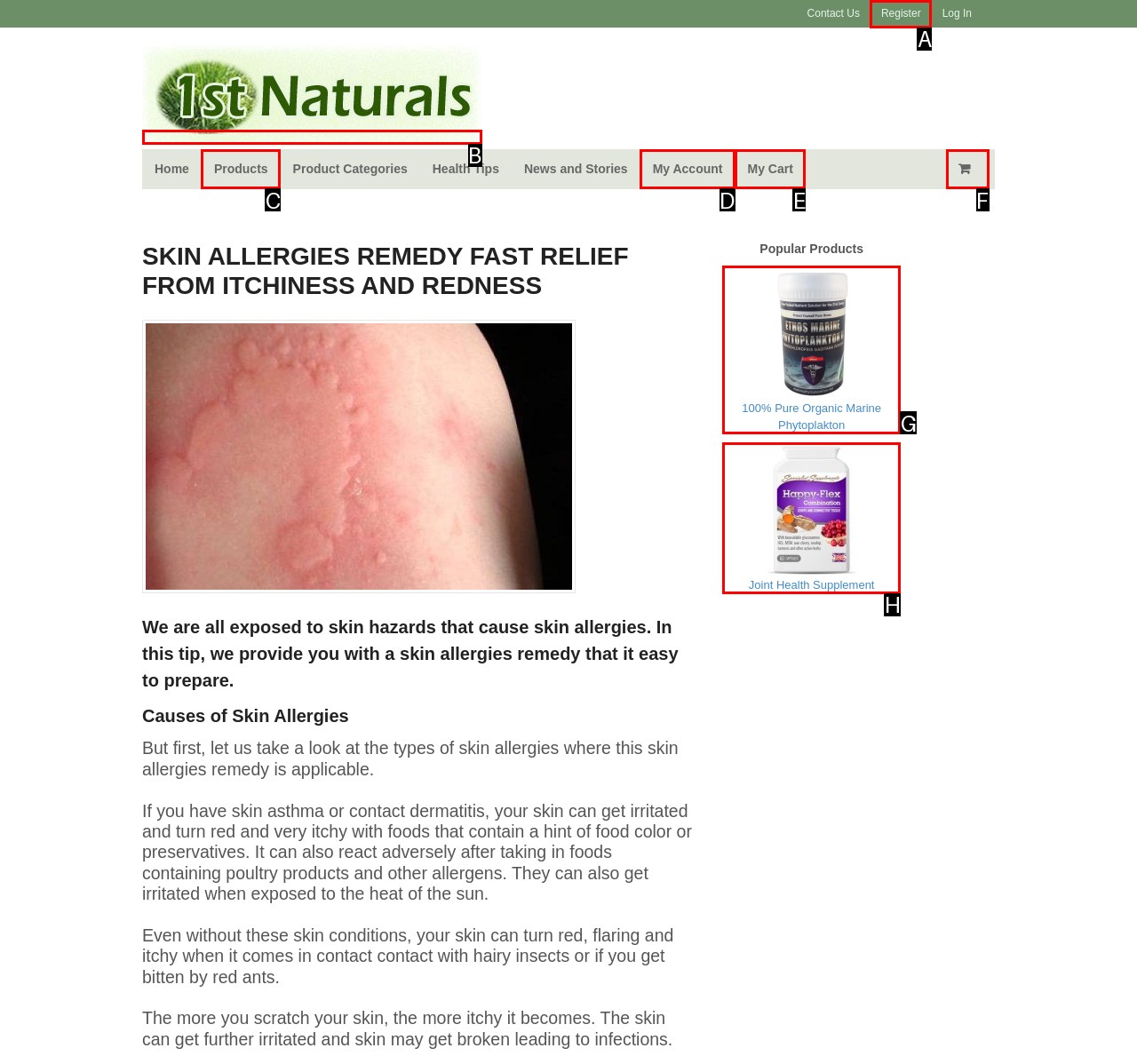Select the correct option based on the description: title="View your shopping cart"
Answer directly with the option’s letter.

F